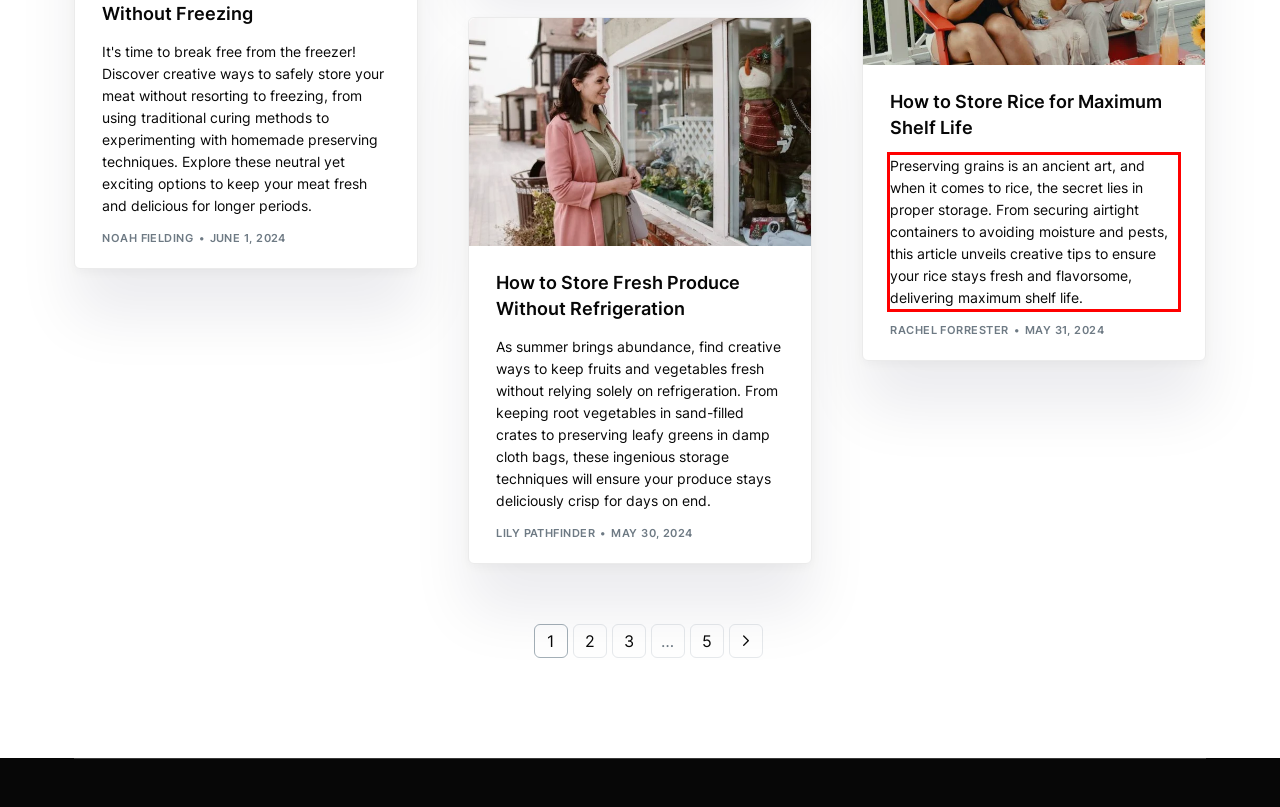Within the screenshot of a webpage, identify the red bounding box and perform OCR to capture the text content it contains.

Preserving grains is an ancient art, and when it comes to rice, the secret lies in proper storage. From securing airtight containers to avoiding moisture and pests, this article unveils creative tips to ensure your rice stays fresh and flavorsome, delivering maximum shelf life.